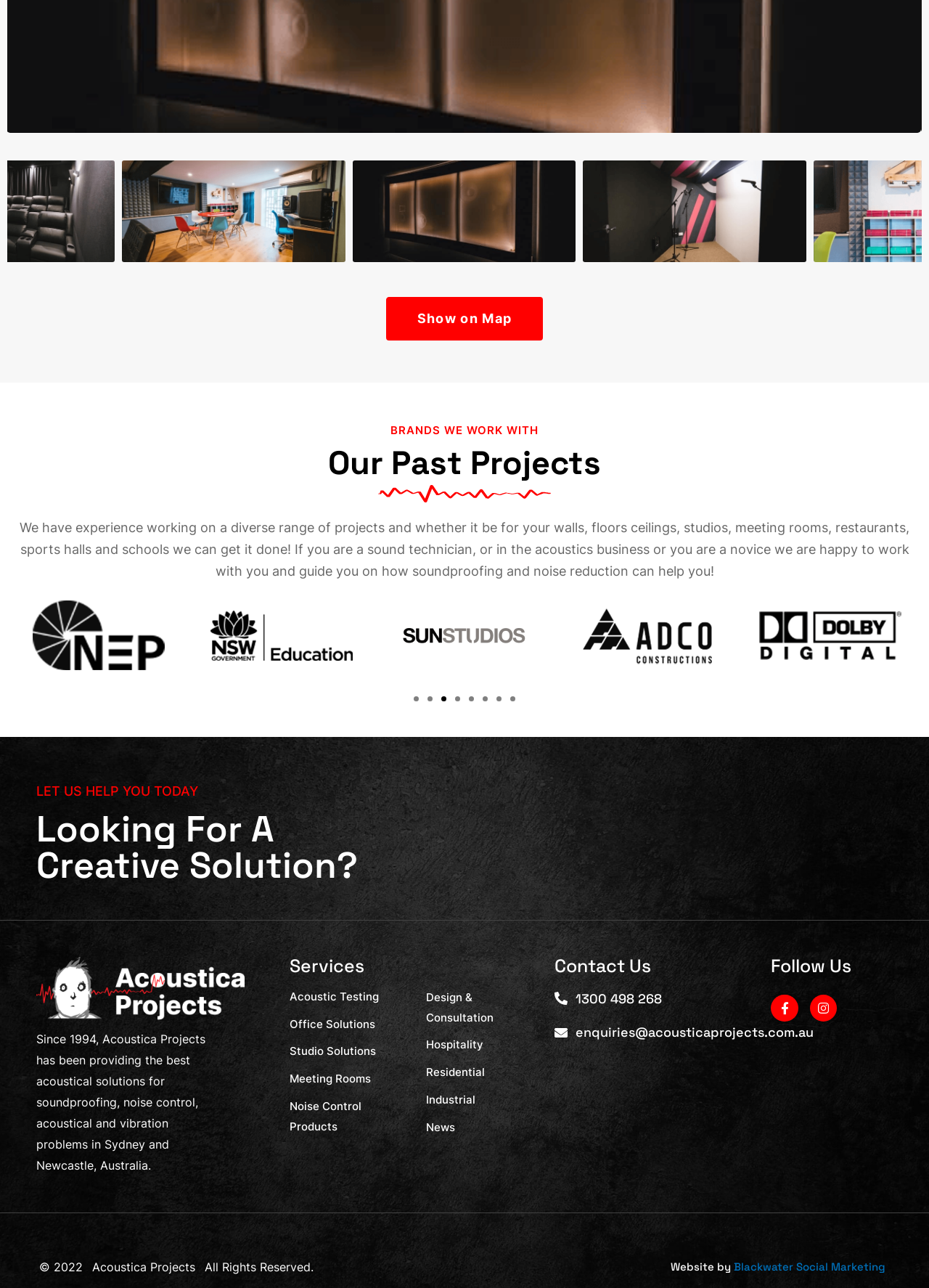Determine the bounding box coordinates for the area you should click to complete the following instruction: "Search for a topic".

None